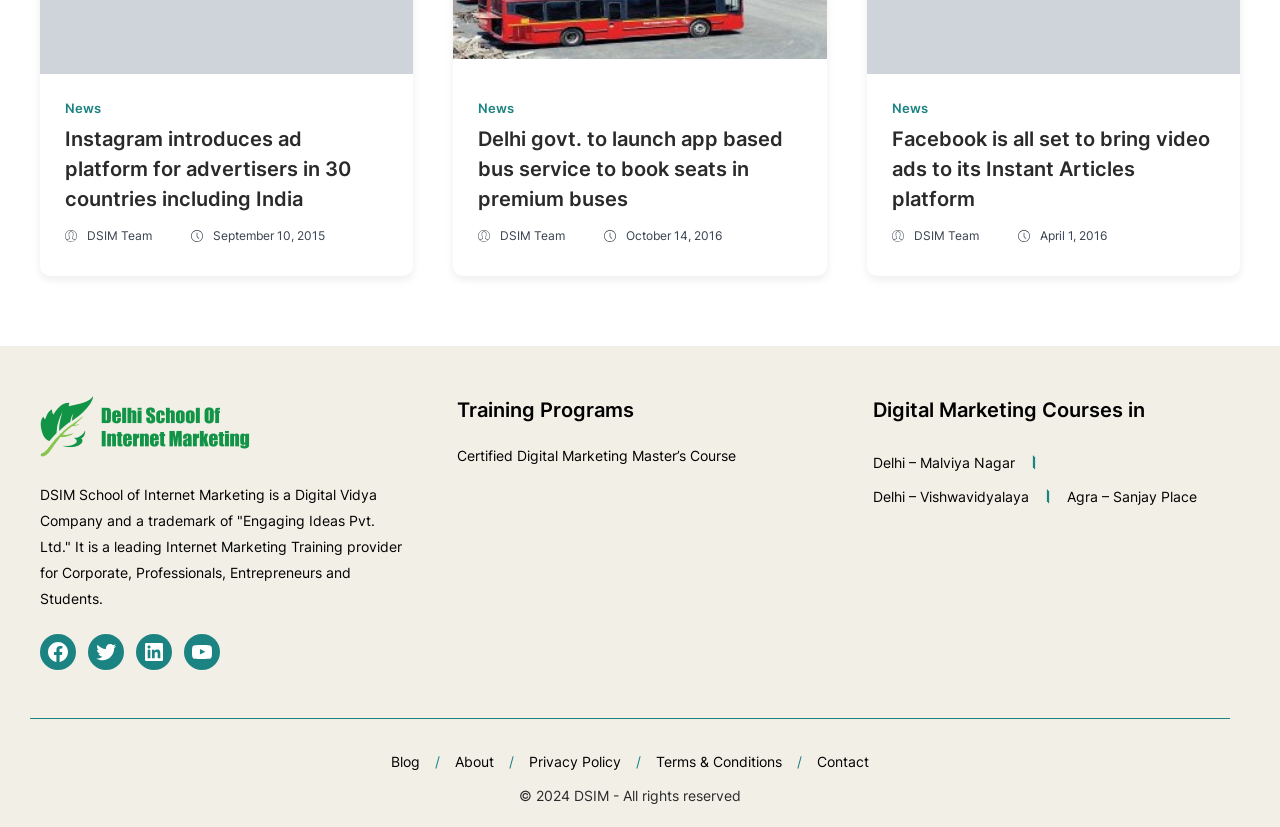Identify the bounding box coordinates of the clickable section necessary to follow the following instruction: "Learn about Certified Digital Marketing Master’s Course". The coordinates should be presented as four float numbers from 0 to 1, i.e., [left, top, right, bottom].

[0.357, 0.538, 0.643, 0.565]